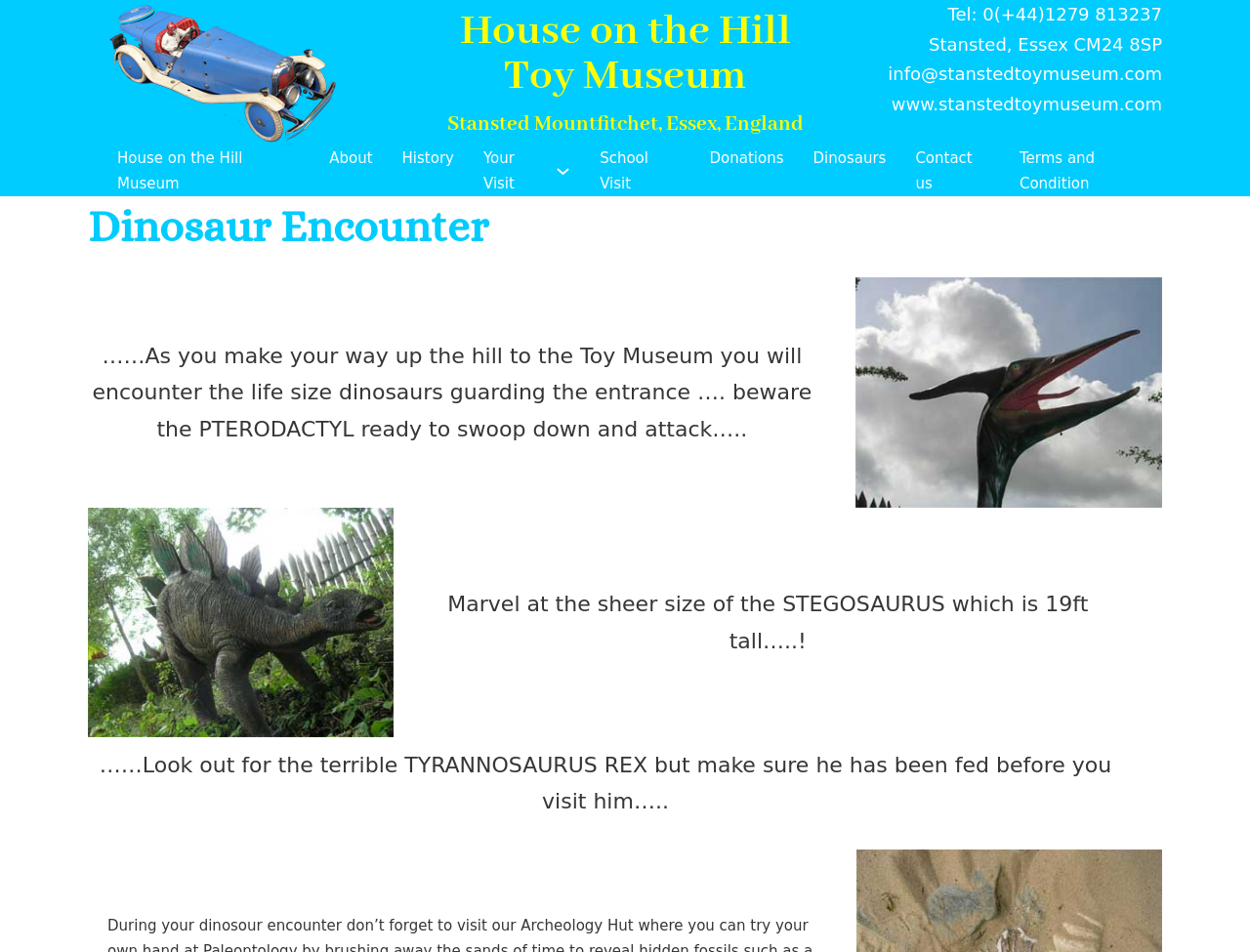Describe every aspect of the webpage comprehensively.

The webpage is about the House on the Hill Museum, specifically its dinosaur exhibit. At the top of the page, there is a large image of the museum, taking up about a quarter of the screen. Below the image, there are three headings: "House on the Hill", "Toy Museum", and "Stansted Mountfitchet, Essex, England", which are aligned horizontally and take up about half of the screen width.

On the top-right corner, there is a section with contact information, including a phone number, address, email, and website URL. These text elements are stacked vertically and take up about a quarter of the screen width.

Below the contact information section, there is a horizontal navigation menu with links to different pages, including "House on the Hill Museum", "About", "History", "Your Visit", "School Visit", "Donations", "Dinosaurs", "Contact us", and "Terms and Condition". The "Your Visit" link has a sub-menu button next to it.

The main content of the page is about the dinosaur exhibit. There is a heading "Dinosaur Encounter" followed by a paragraph of text describing the life-size dinosaurs at the entrance of the Toy Museum. Below the text, there is a large image of a dinosaur, taking up about half of the screen width.

Further down the page, there are two more paragraphs of text, one describing the Stegosaurus and another describing the Tyrannosaurus Rex. These paragraphs are separated by a large gap, and the text is aligned to the left. There are no other images on the page besides the ones mentioned.